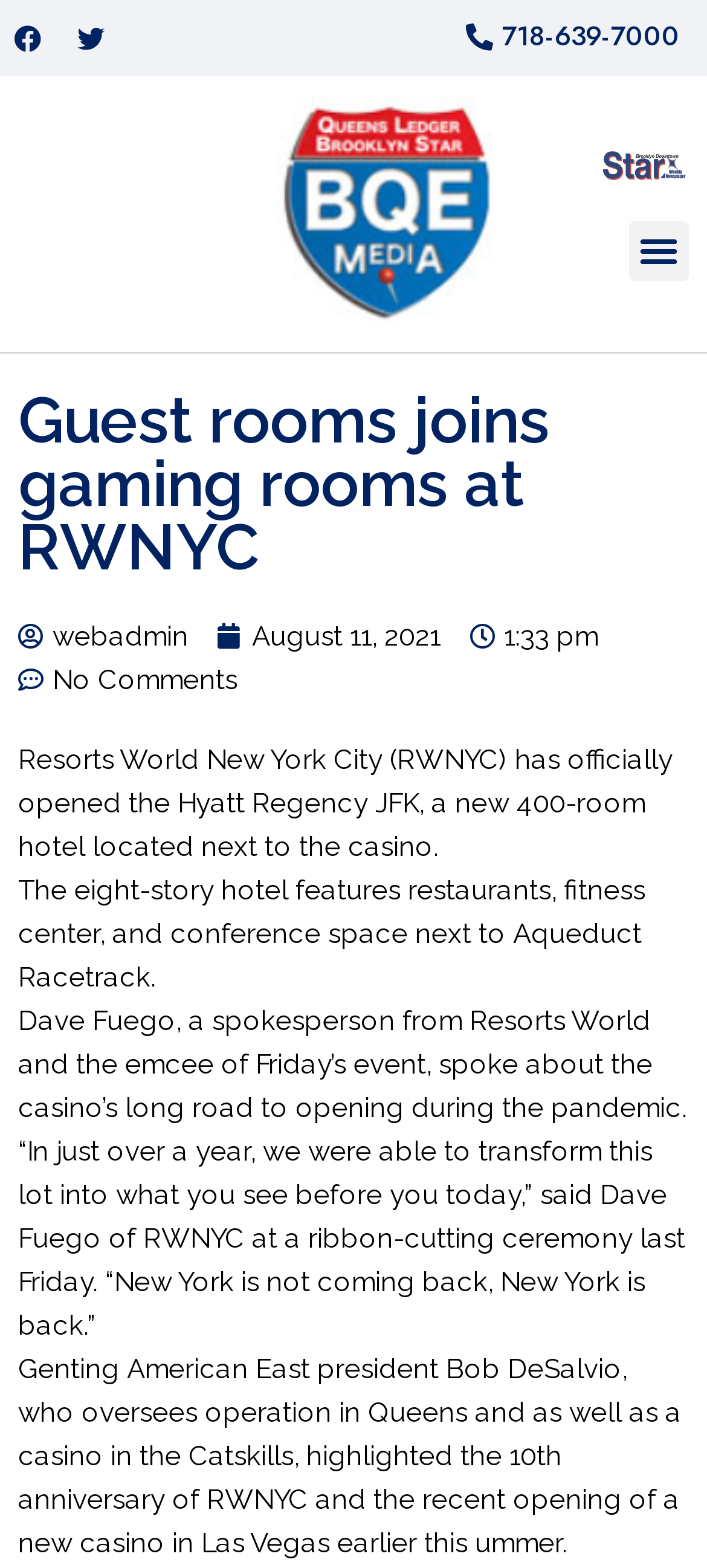Bounding box coordinates are to be given in the format (top-left x, top-left y, bottom-right x, bottom-right y). All values must be floating point numbers between 0 and 1. Provide the bounding box coordinate for the UI element described as: No Comments

[0.026, 0.419, 0.336, 0.447]